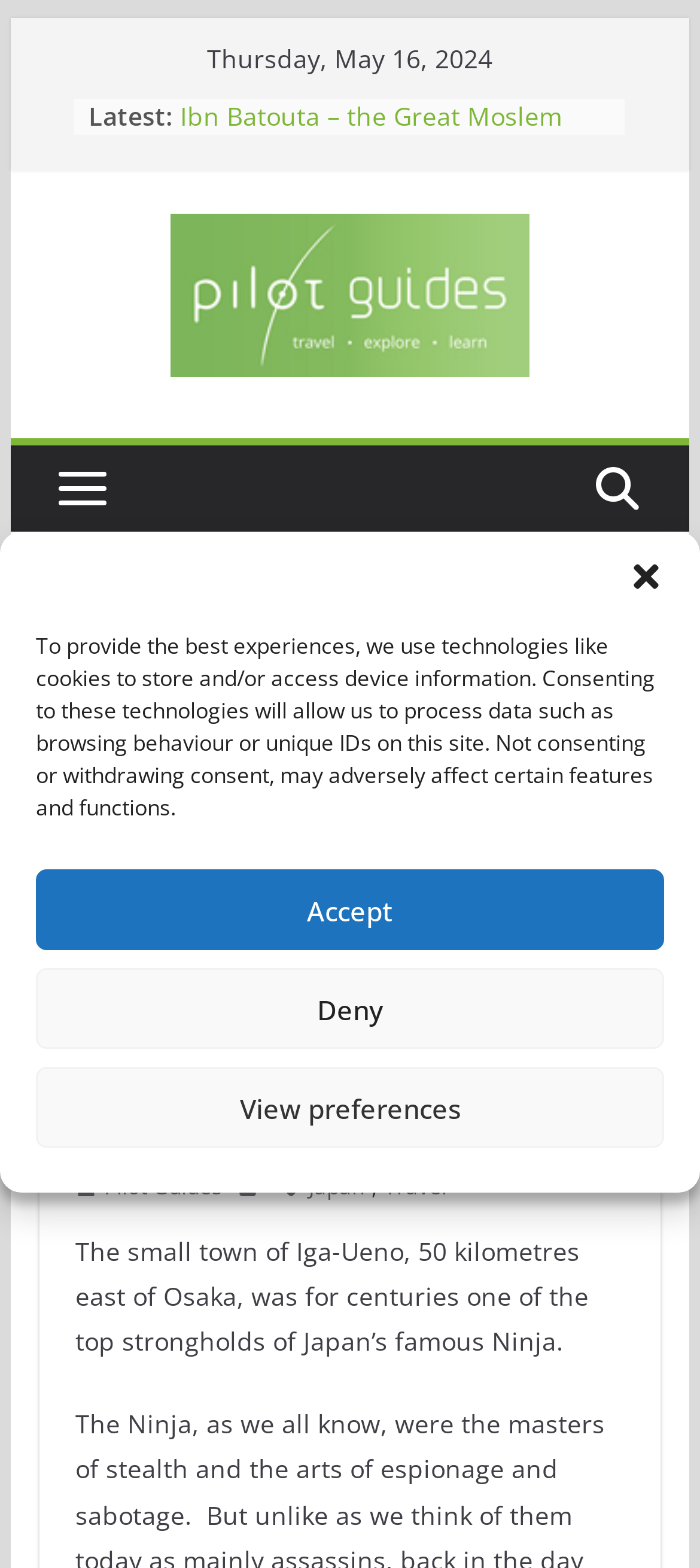Determine the title of the webpage and give its text content.

The Story of the Ninja